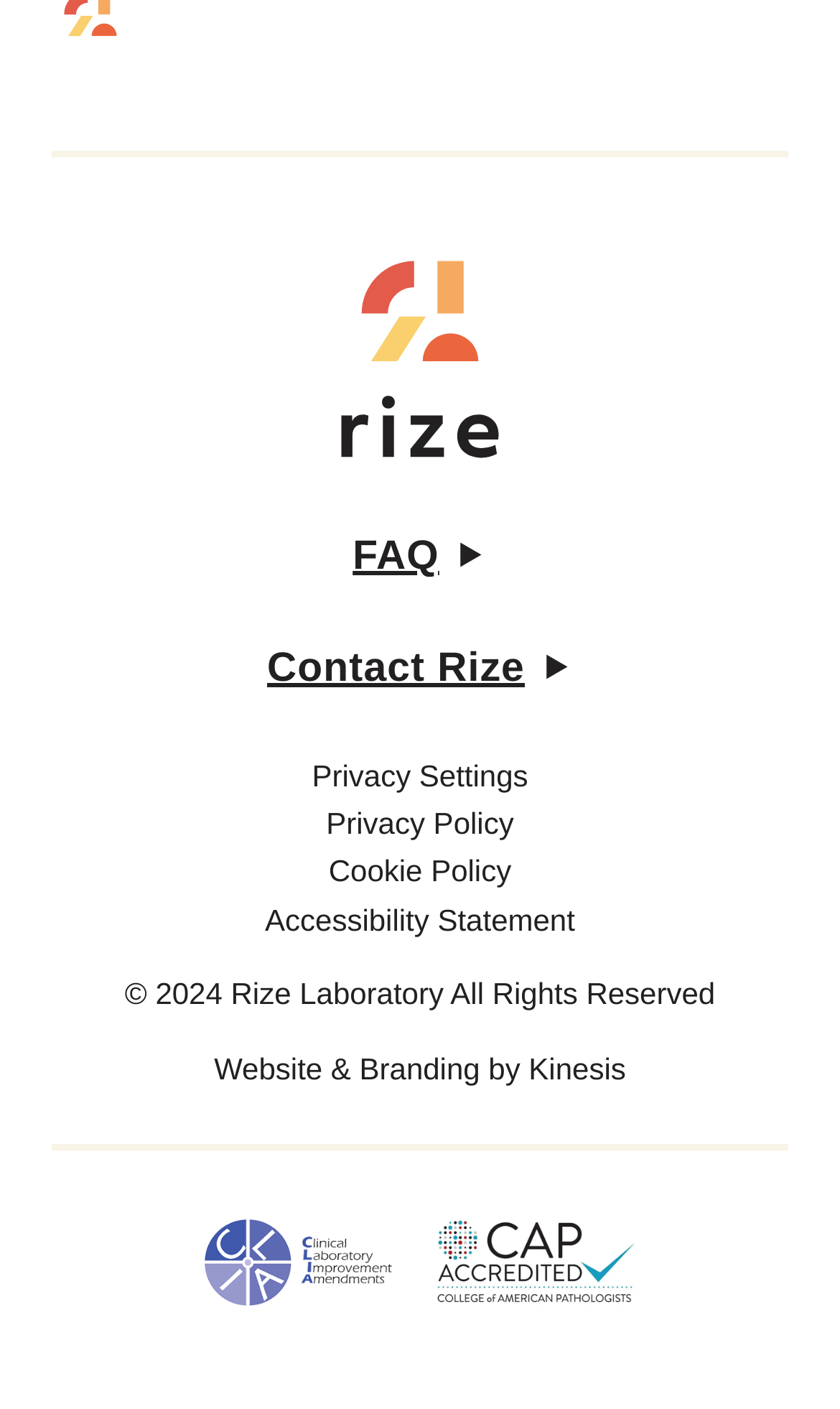What is the name of the laboratory?
Please look at the screenshot and answer in one word or a short phrase.

Rize Laboratory